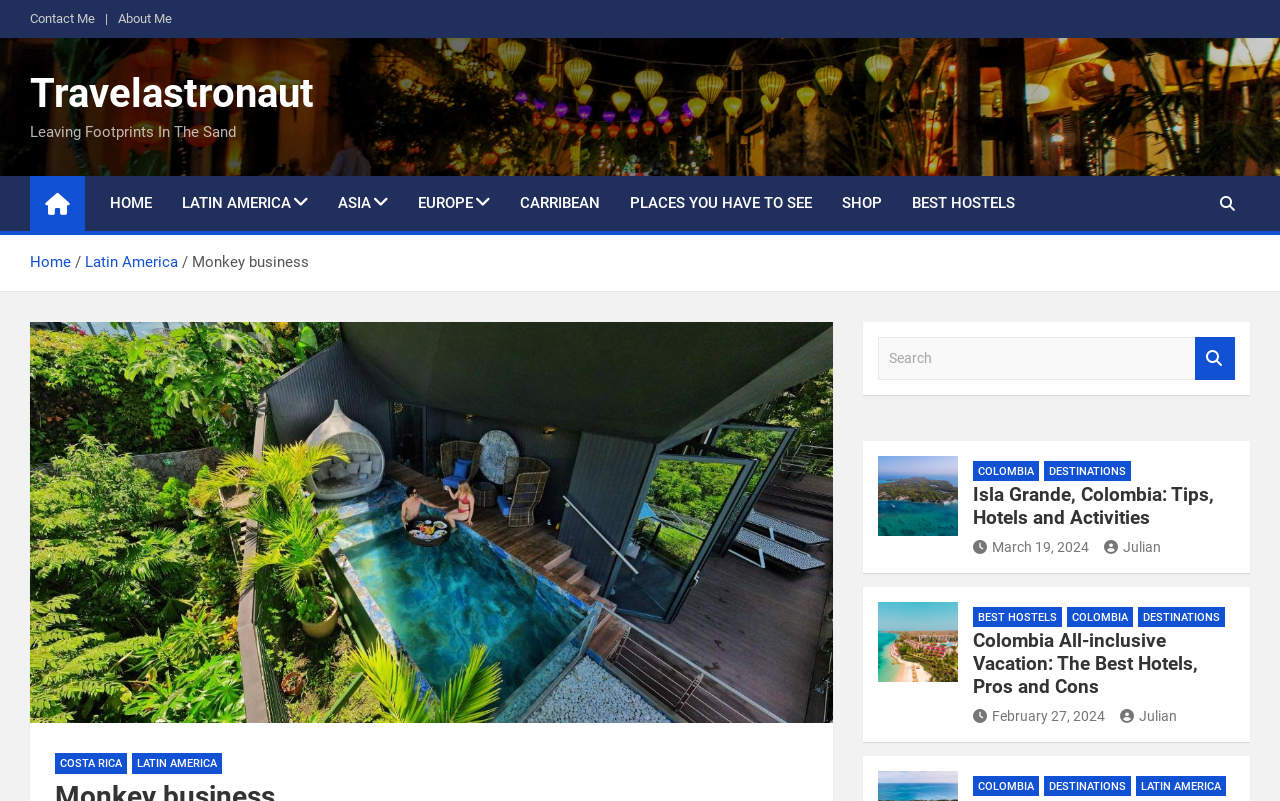Please reply to the following question with a single word or a short phrase:
What is the author's name?

Julian